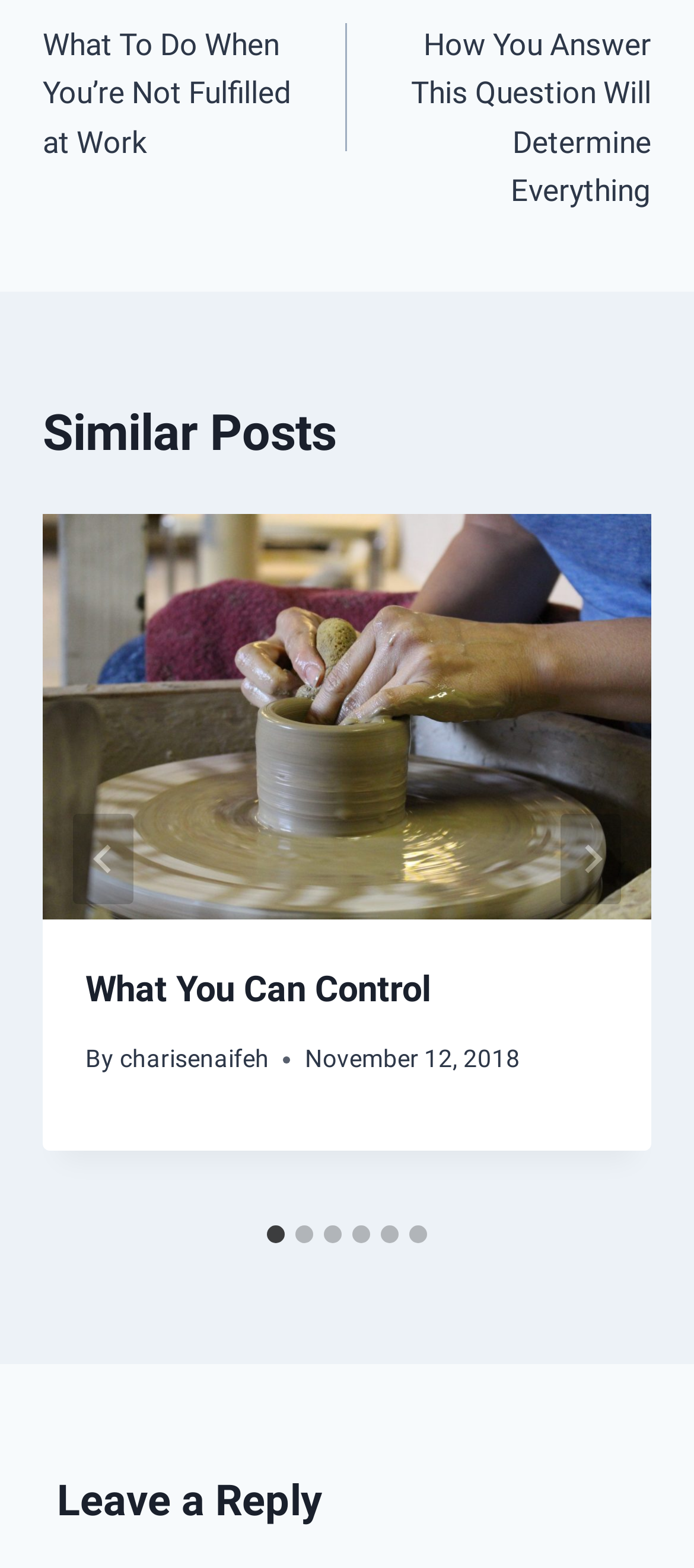How many navigation buttons are there?
Refer to the screenshot and answer in one word or phrase.

2